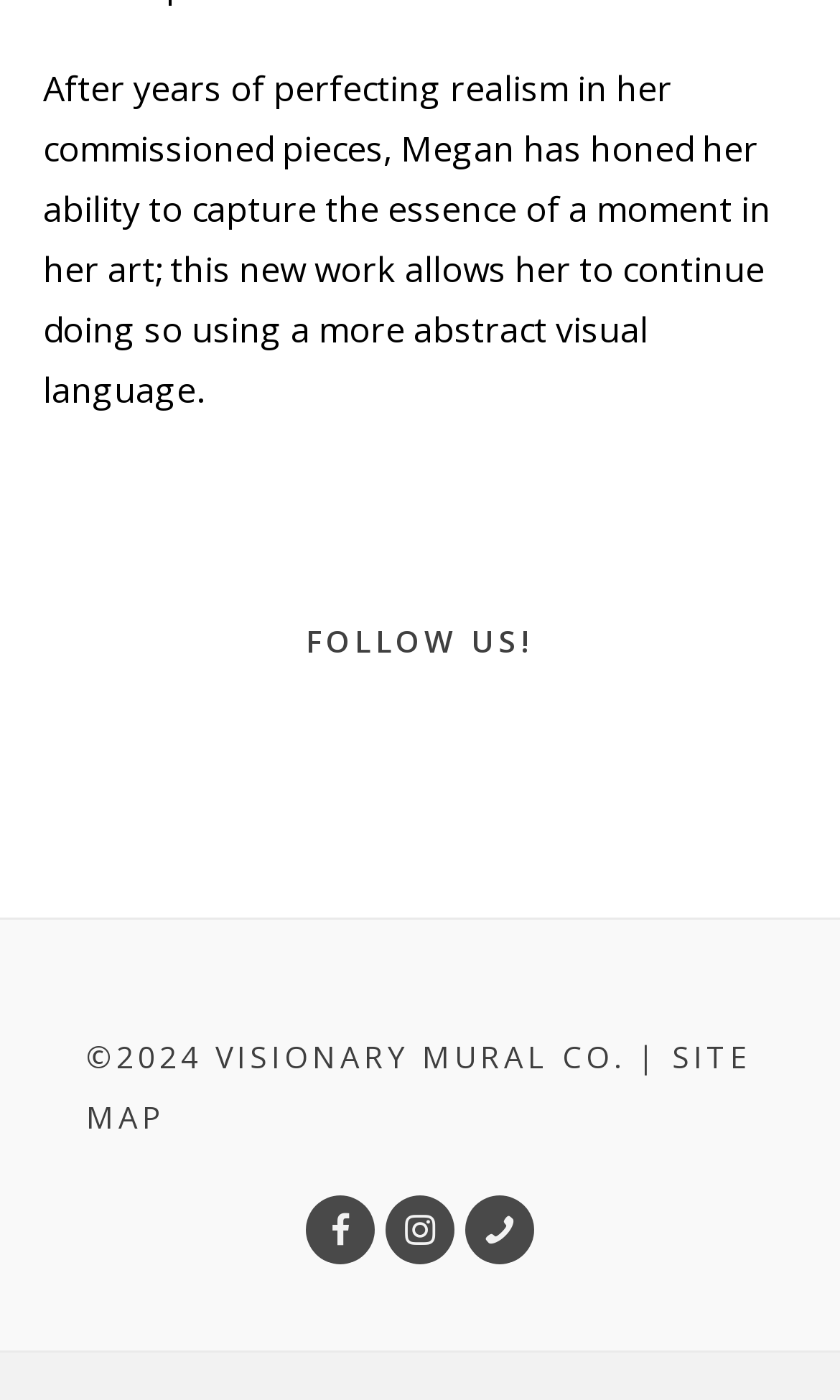Use a single word or phrase to answer the following:
How many social media platforms are listed?

3